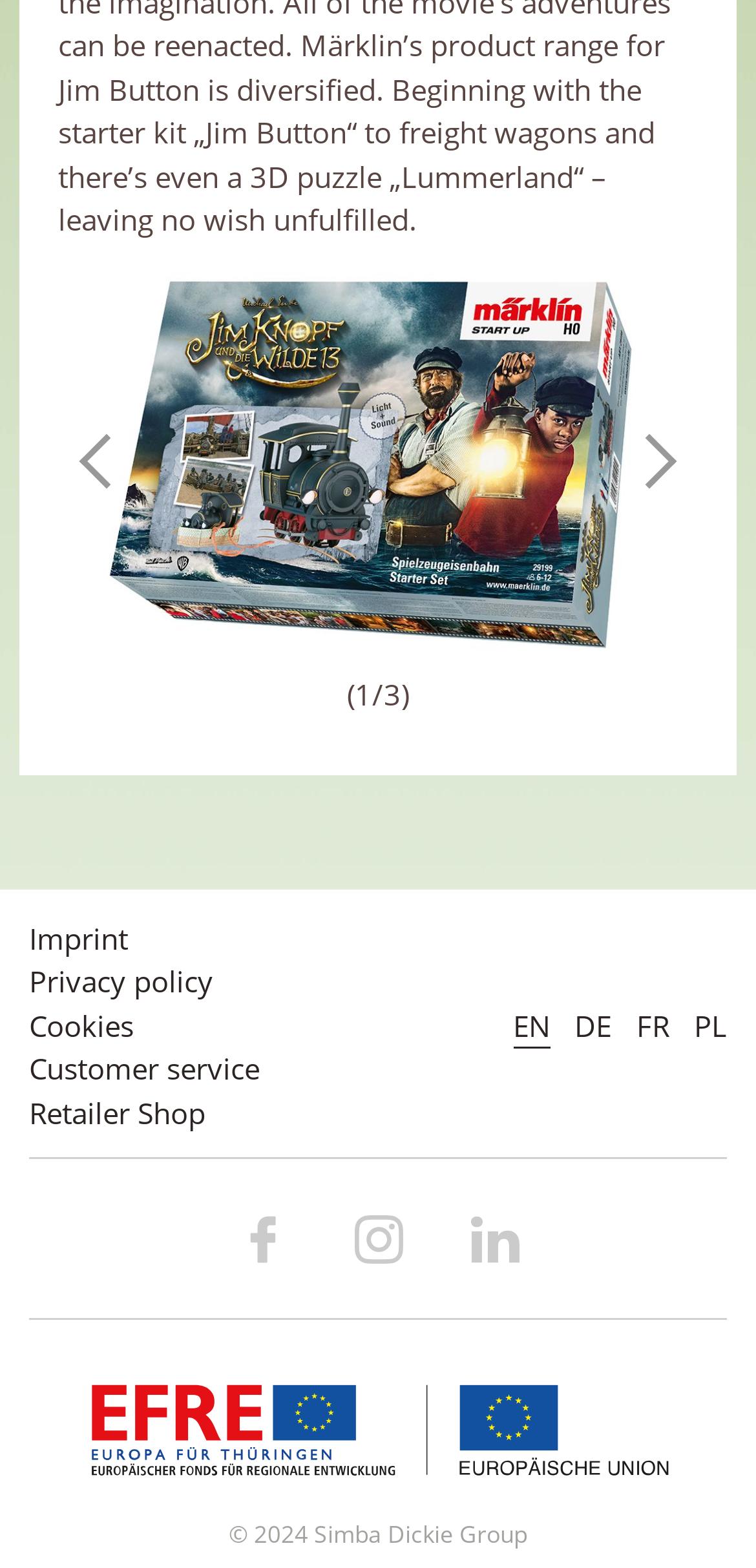What is the current page number?
Refer to the image and respond with a one-word or short-phrase answer.

1